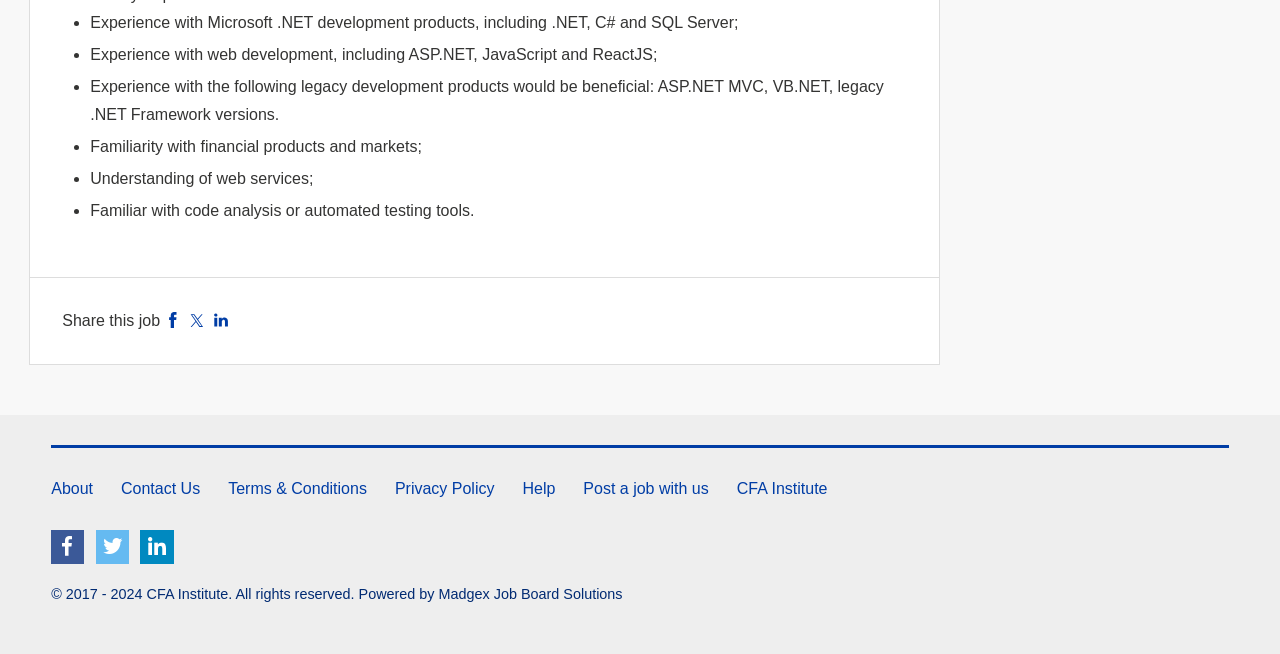What is the name of the job board solution provider?
Using the image as a reference, answer the question in detail.

The webpage has a footer section that mentions 'Powered by Madgex Job Board Solutions', indicating that Madgex is the provider of the job board solution used on this webpage.